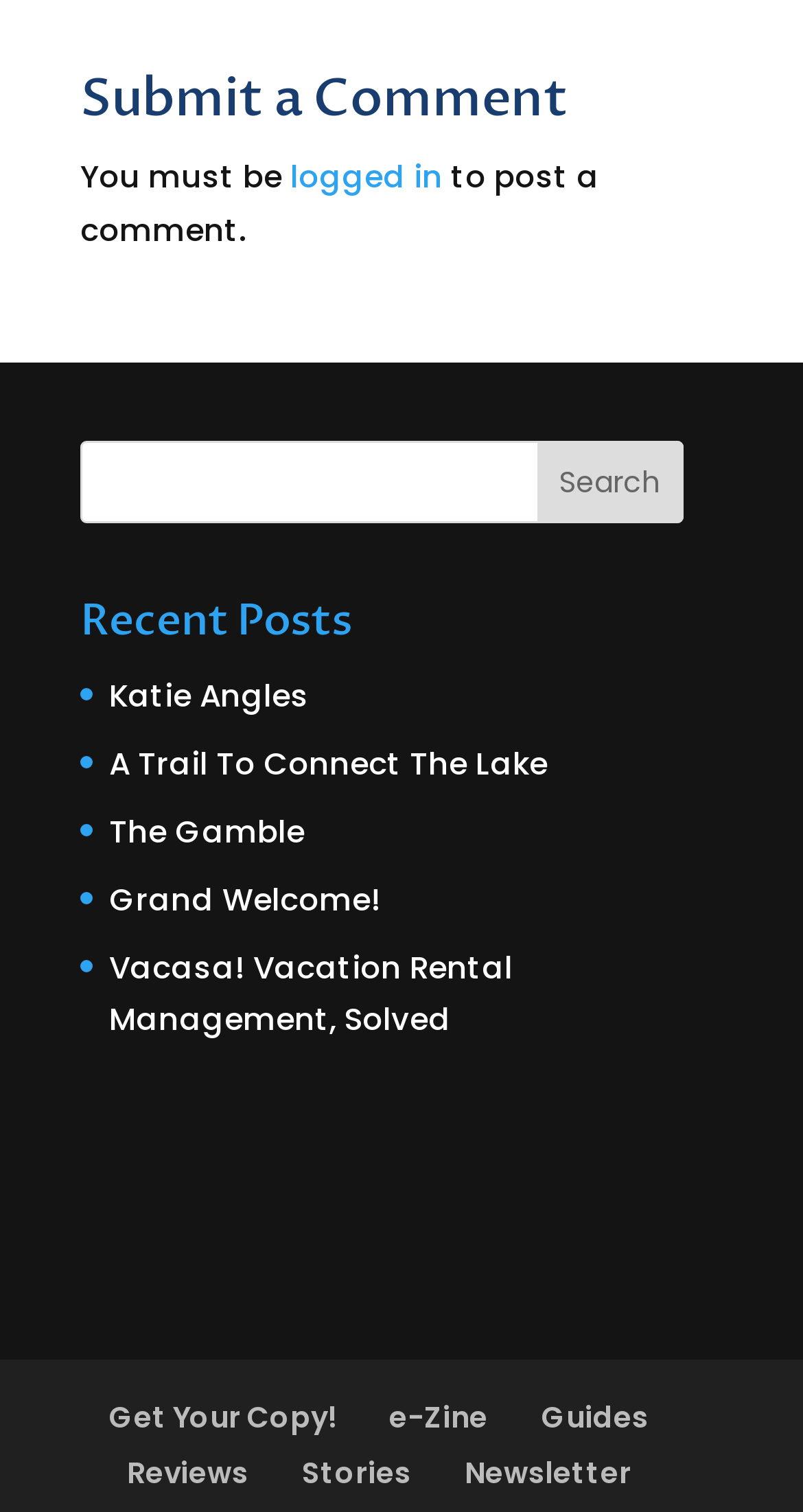How many posts are listed in the Recent Posts section?
Answer the question based on the image using a single word or a brief phrase.

4